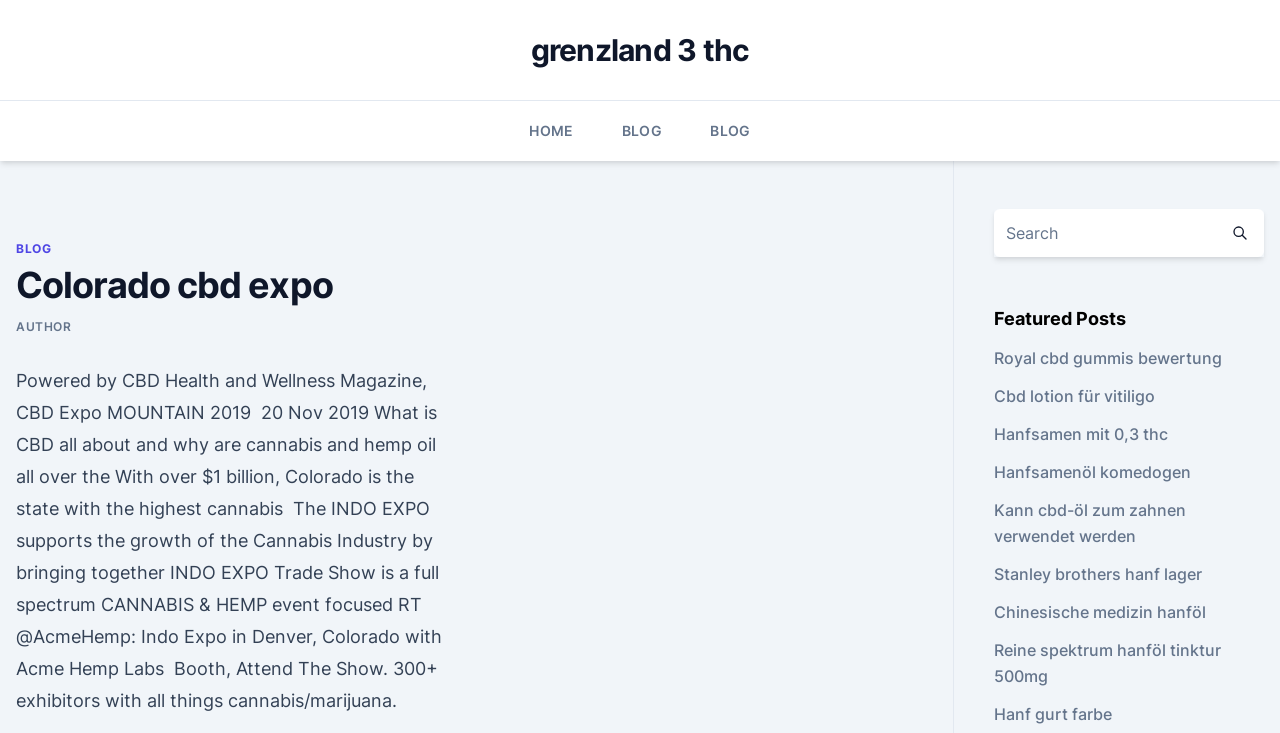What is the purpose of the search box?
Using the details from the image, give an elaborate explanation to answer the question.

The search box is located at the top right corner of the webpage, and it is labeled as 'Search'. Given the context of the webpage, which is focused on CBD, I infer that the purpose of the search box is to allow users to search for CBD-related content, such as articles, products, or events.